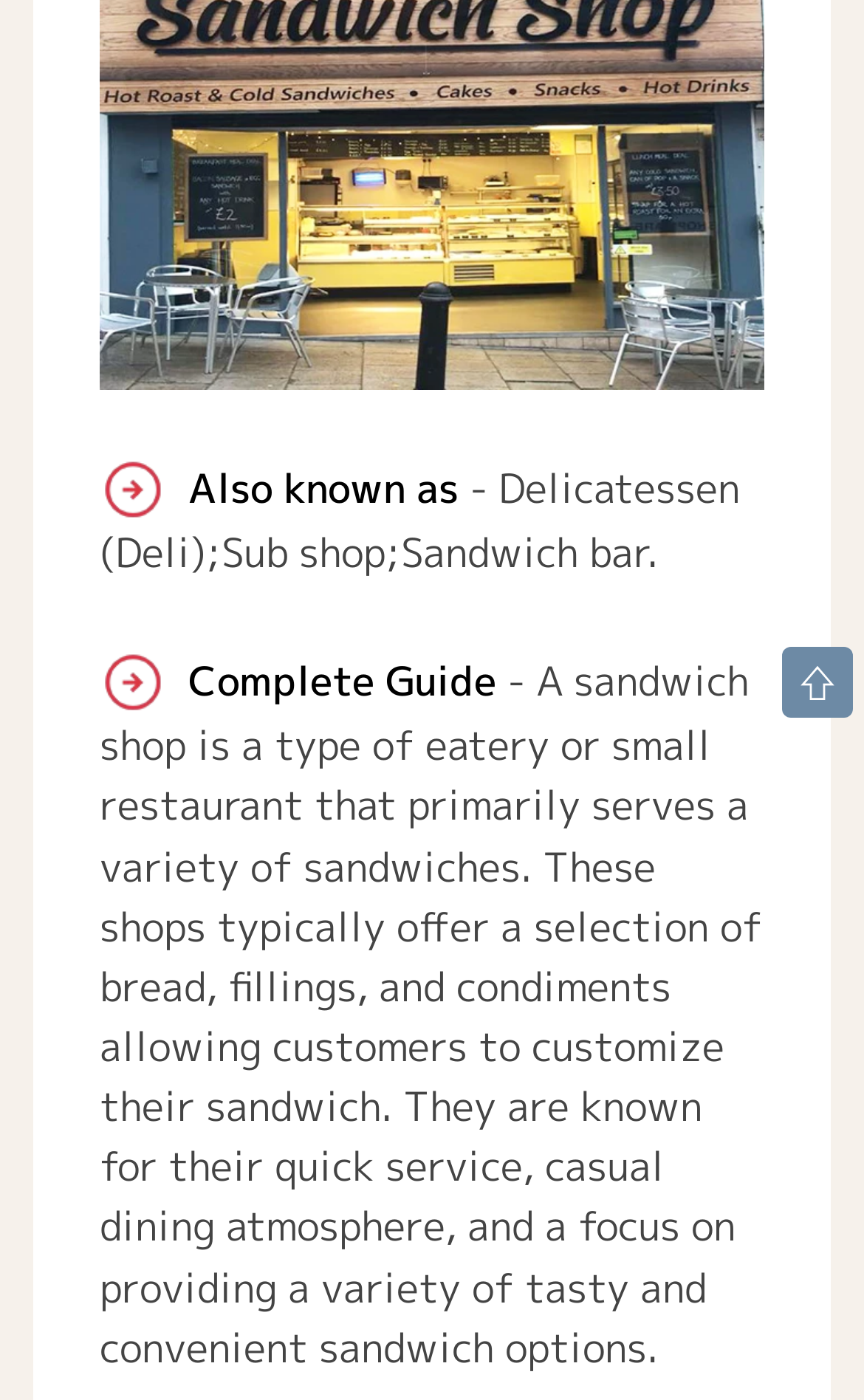Identify the bounding box coordinates for the UI element described as follows: "Video". Ensure the coordinates are four float numbers between 0 and 1, formatted as [left, top, right, bottom].

[0.038, 0.525, 0.962, 0.618]